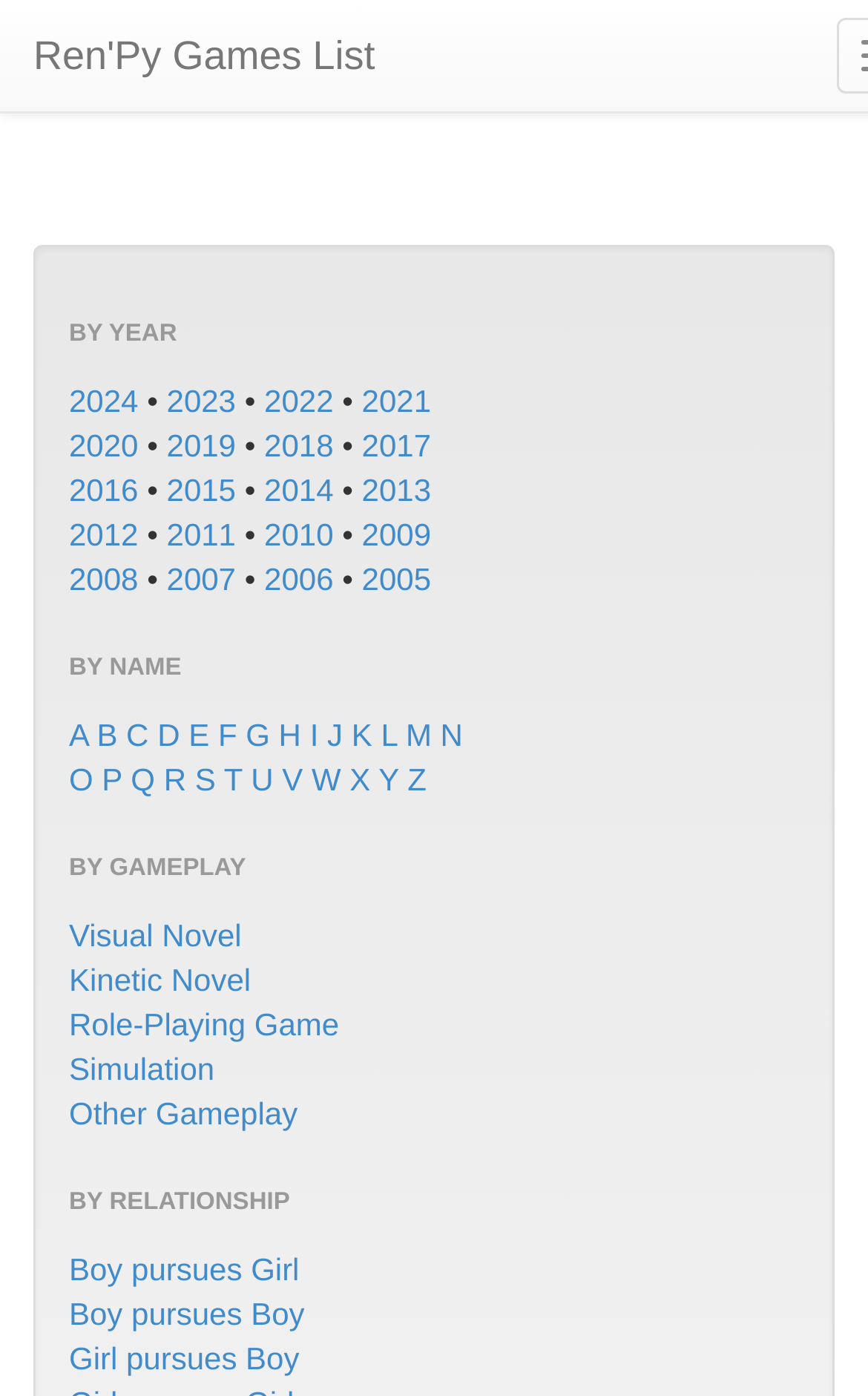What is the last type of gameplay listed under 'BY GAMEPLAY'?
Look at the screenshot and respond with a single word or phrase.

Other Gameplay